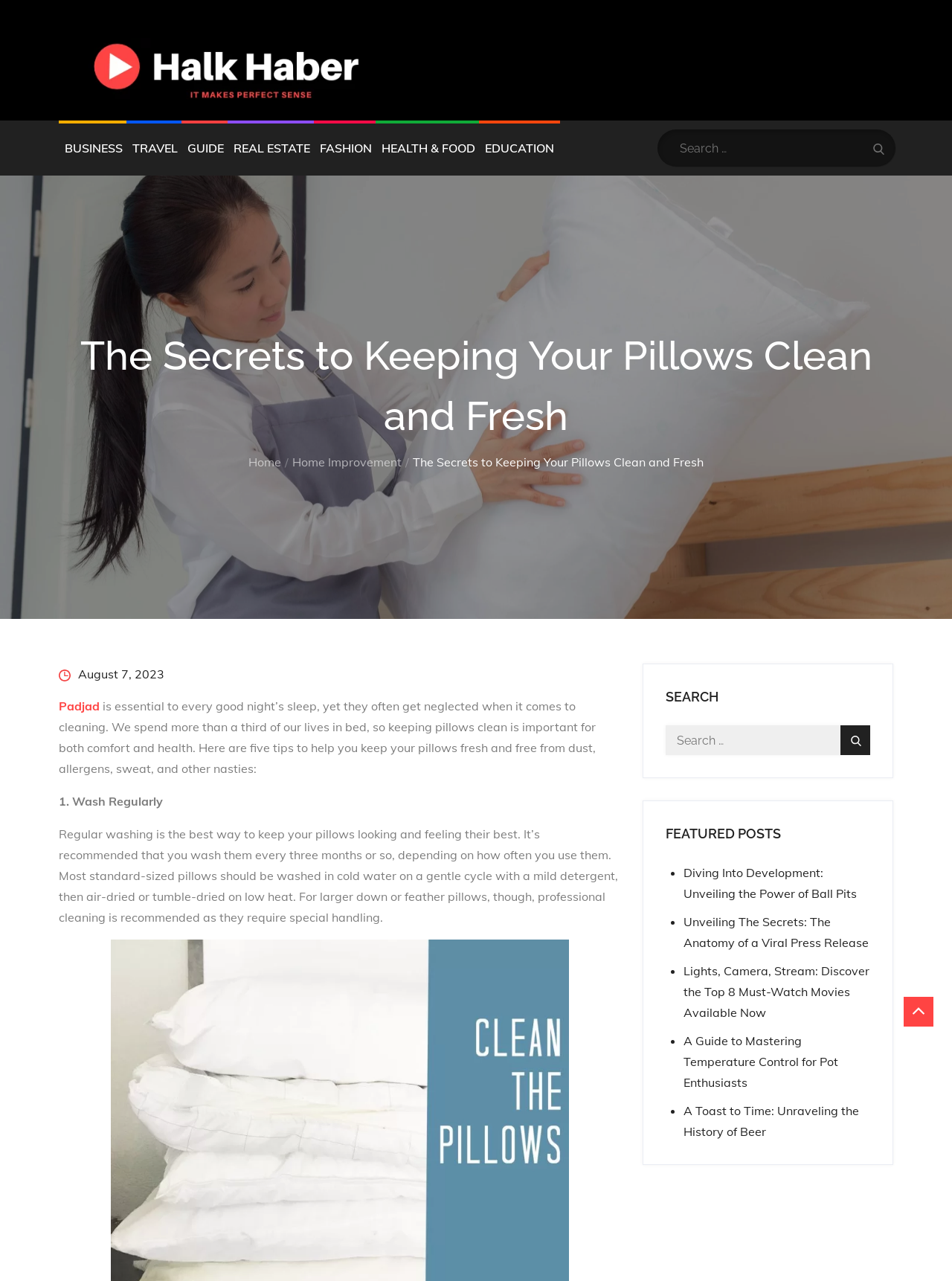Please identify the bounding box coordinates of the element that needs to be clicked to perform the following instruction: "Search for a specific topic".

[0.7, 0.566, 0.914, 0.589]